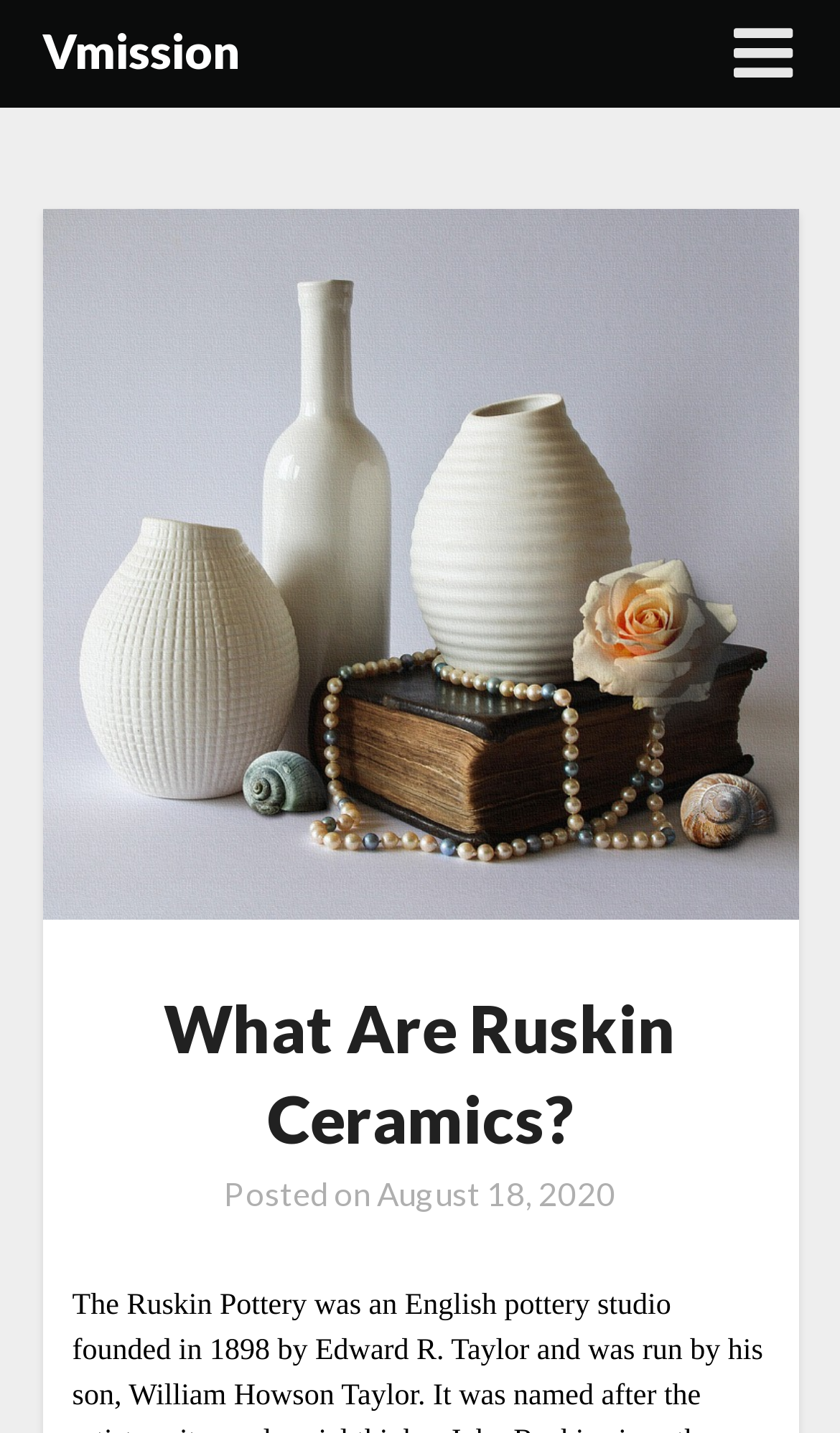Is the article part of a website?
Use the image to give a comprehensive and detailed response to the question.

I found a link 'Vmission' which appears to be the name of the website, suggesting that the article is part of a website.